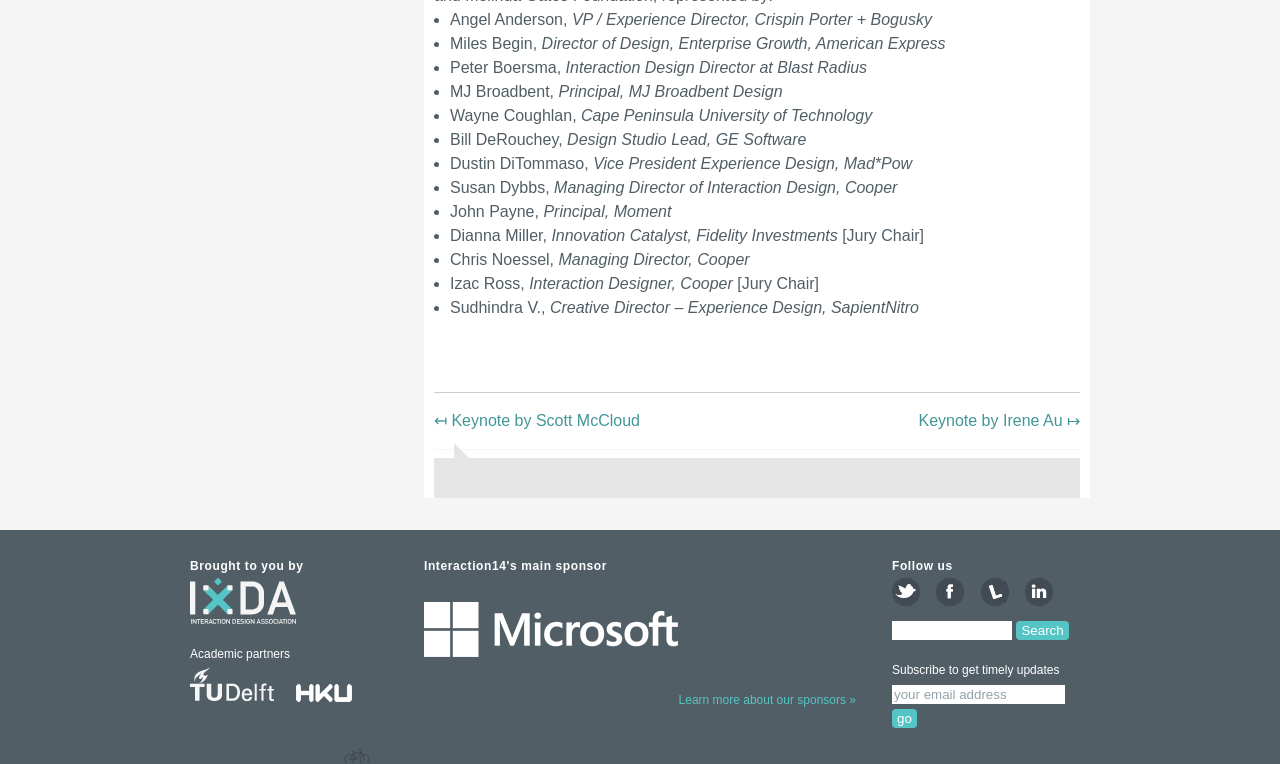Please determine the bounding box coordinates for the UI element described as: "↤ Keynote by Scott McCloud".

[0.339, 0.539, 0.5, 0.561]